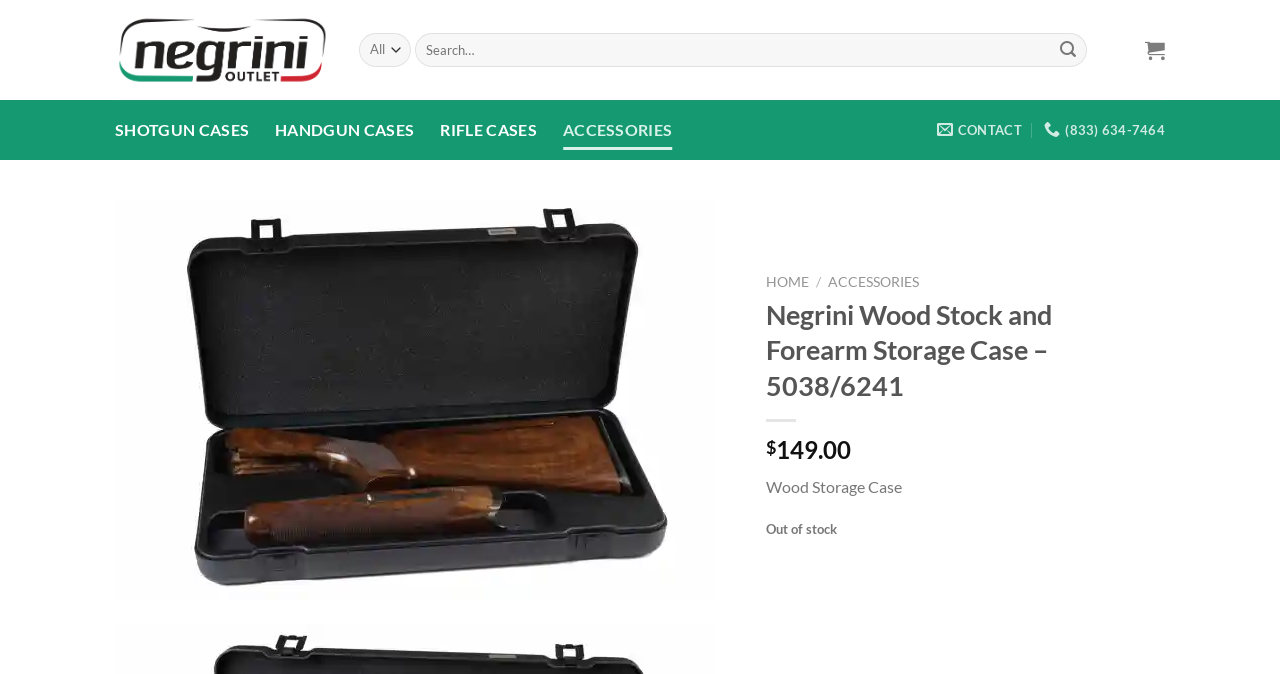What is the purpose of the button with the text 'Submit'?
Please respond to the question with a detailed and thorough explanation.

I found the answer by looking at the search box and the button with the text 'Submit' next to it. This suggests that the button is used to submit a search query, likely to search for products on the website.